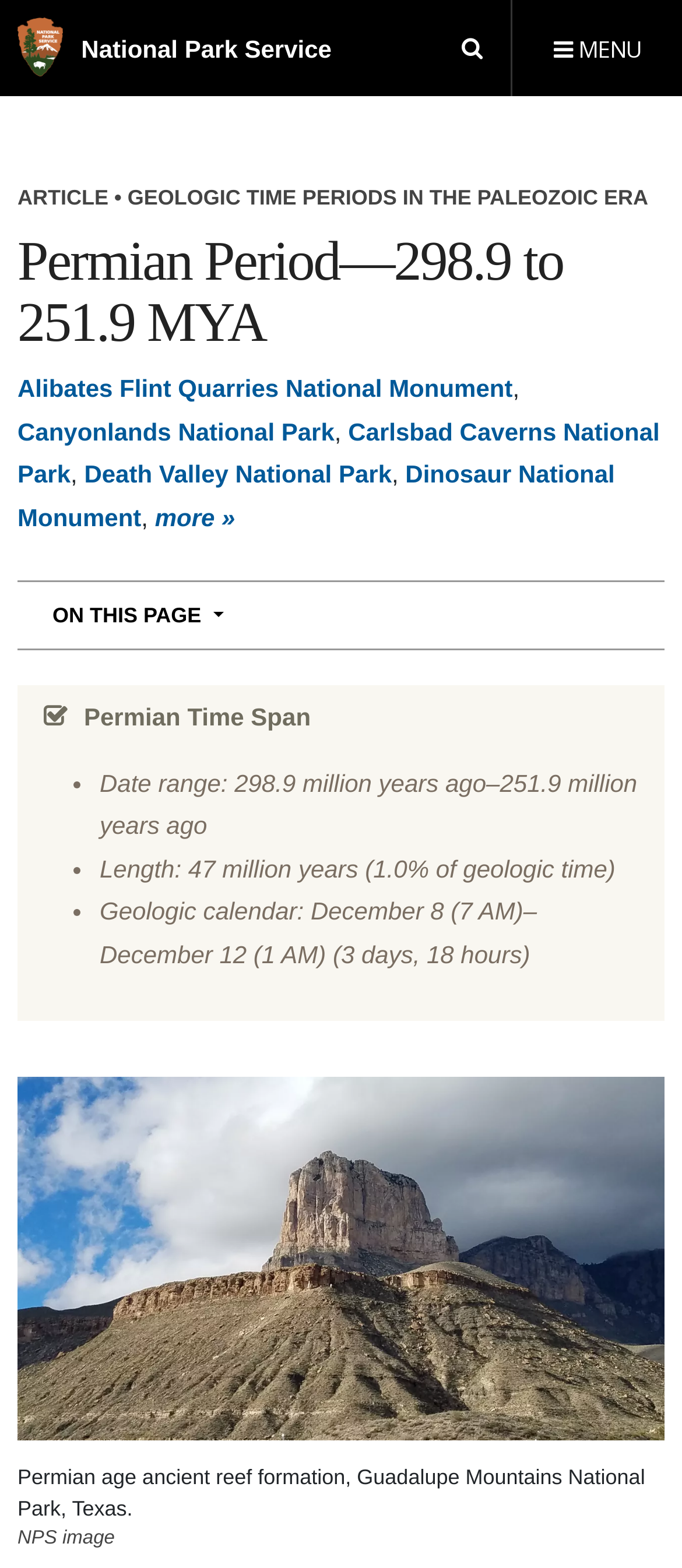Analyze the image and give a detailed response to the question:
What is the length of the Permian Period?

The length of the Permian Period can be found in the list of details about the Permian Time Span, which states 'Length: 47 million years (1.0% of geologic time)'.